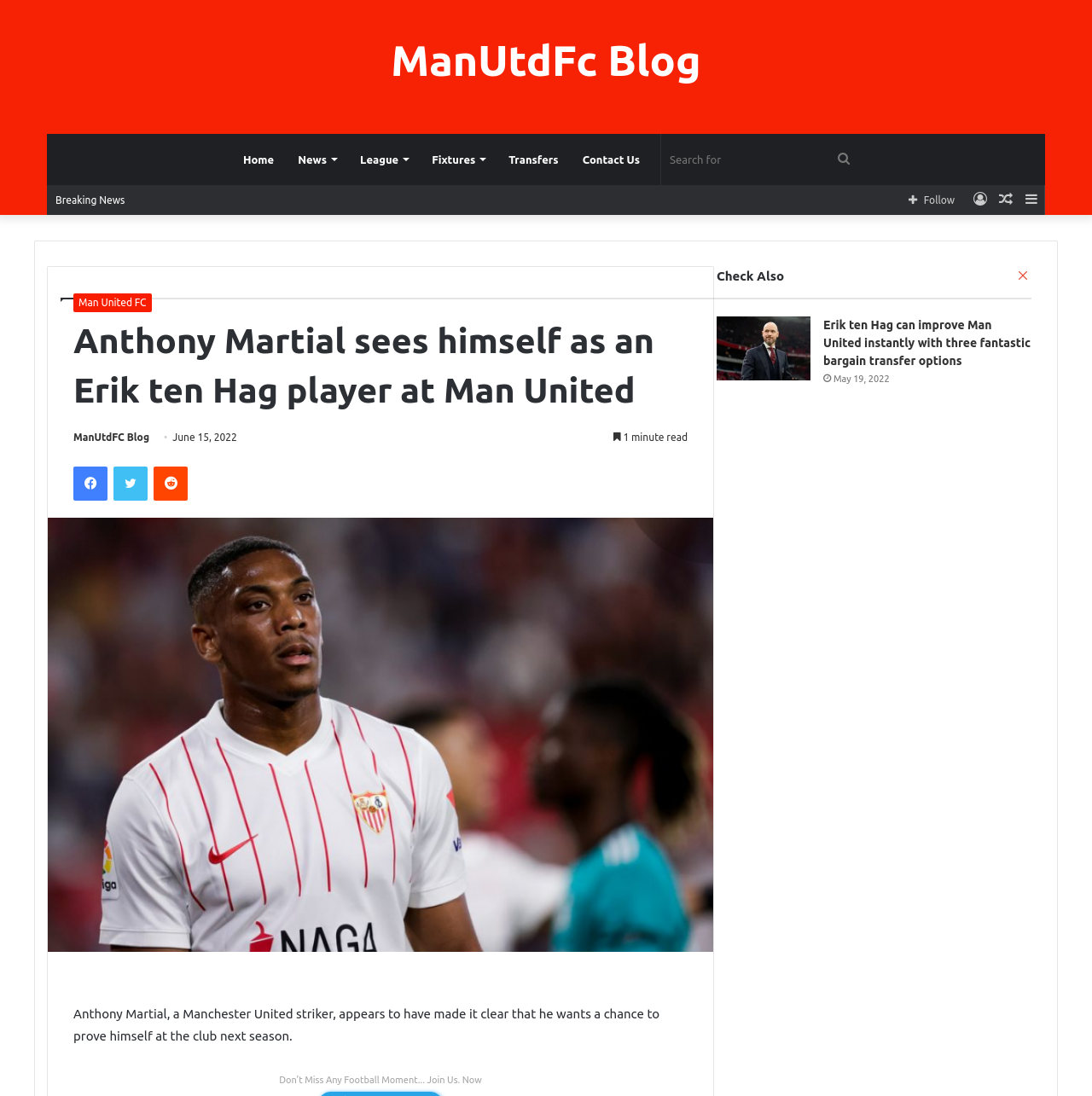Given the description of a UI element: "Search for", identify the bounding box coordinates of the matching element in the webpage screenshot.

[0.757, 0.122, 0.788, 0.169]